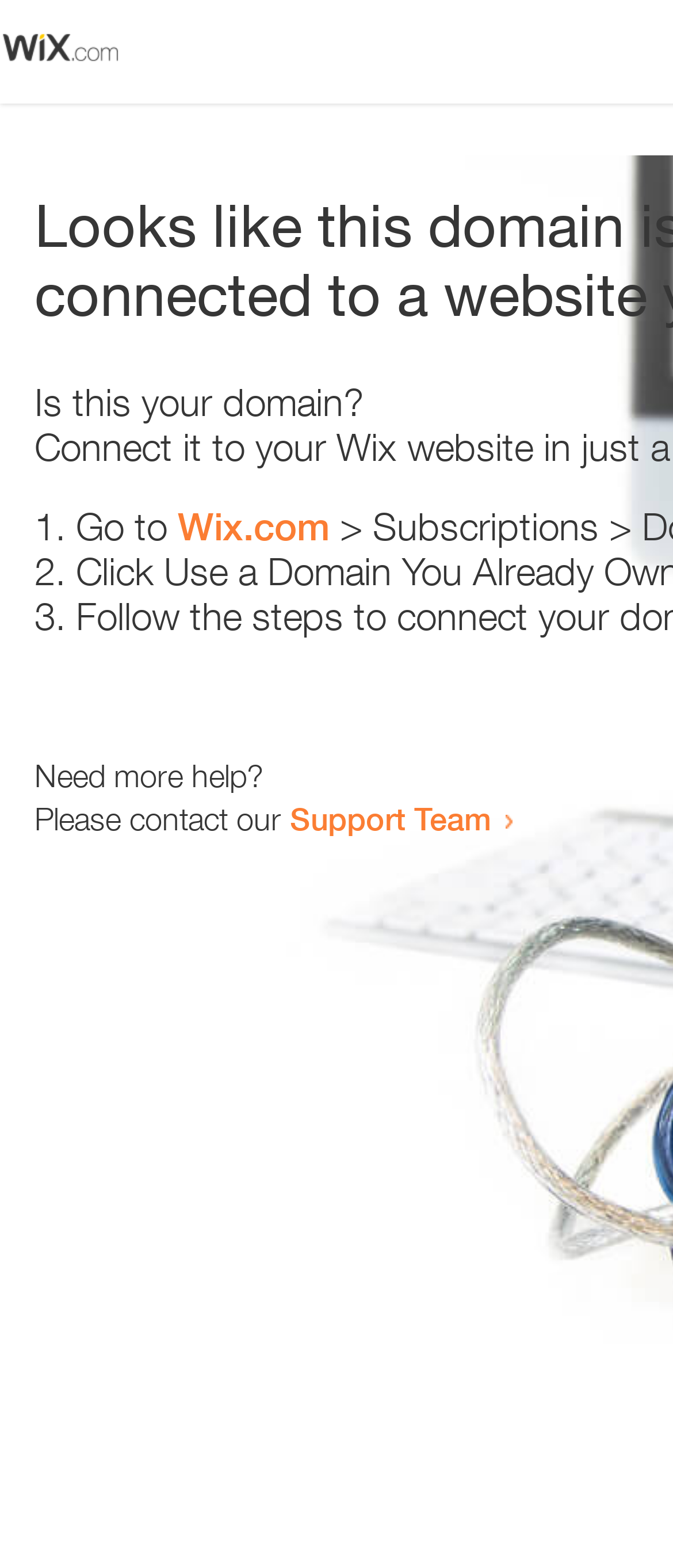Illustrate the webpage with a detailed description.

The webpage appears to be an error page, with a small image at the top left corner. Below the image, there is a heading that reads "Is this your domain?" centered on the page. 

Underneath the heading, there is a numbered list with three items. The first item starts with "1." and is followed by the text "Go to" and a link to "Wix.com". The second item starts with "2." and the third item starts with "3.", but their contents are not specified. 

At the bottom of the page, there is a section that provides additional help options. It starts with the text "Need more help?" and is followed by a sentence that reads "Please contact our". This sentence is completed with a link to the "Support Team".